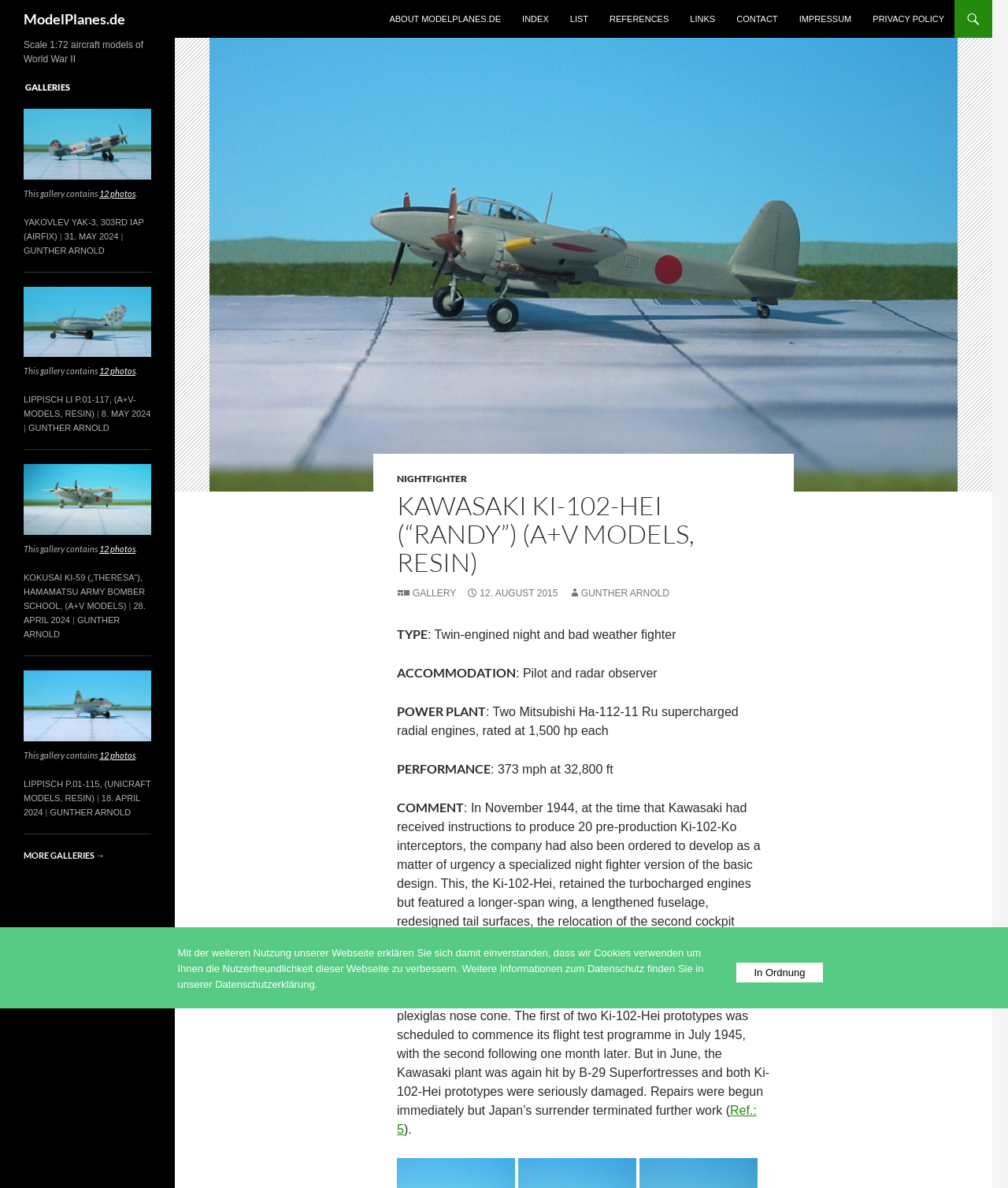Please specify the bounding box coordinates of the clickable section necessary to execute the following command: "Go to CONTACT page".

[0.721, 0.0, 0.781, 0.032]